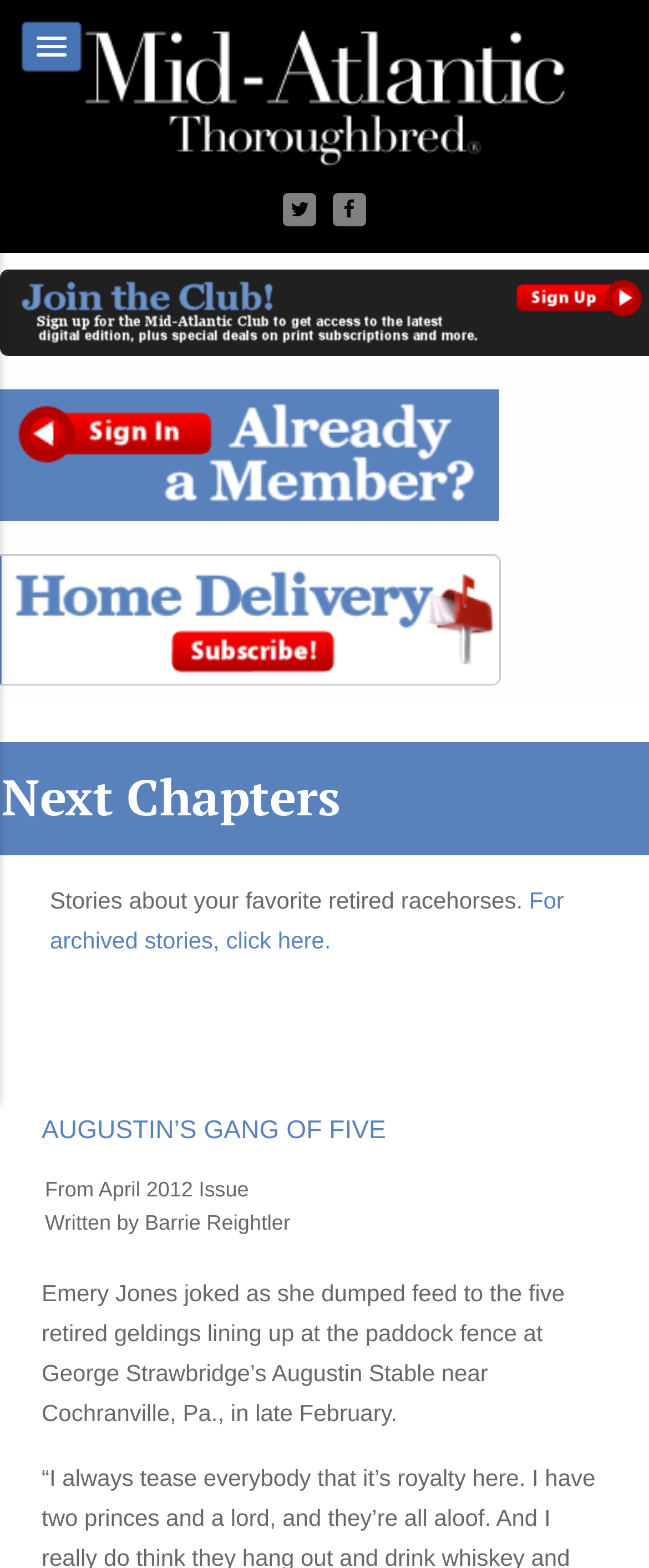How many links are there in the top section of the webpage?
Refer to the image and provide a one-word or short phrase answer.

4